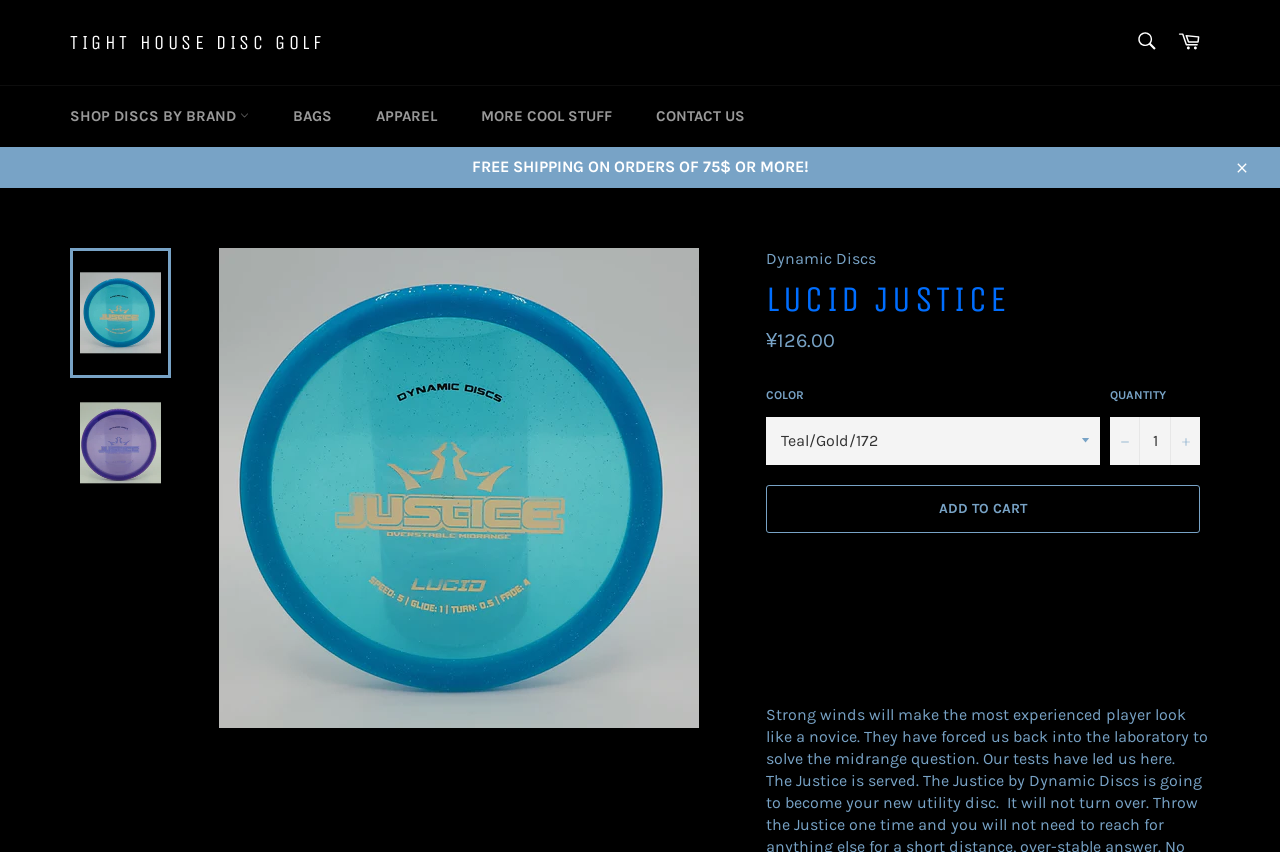What is the text on the top-left link? Look at the image and give a one-word or short phrase answer.

TIGHT HOUSE DISC GOLF